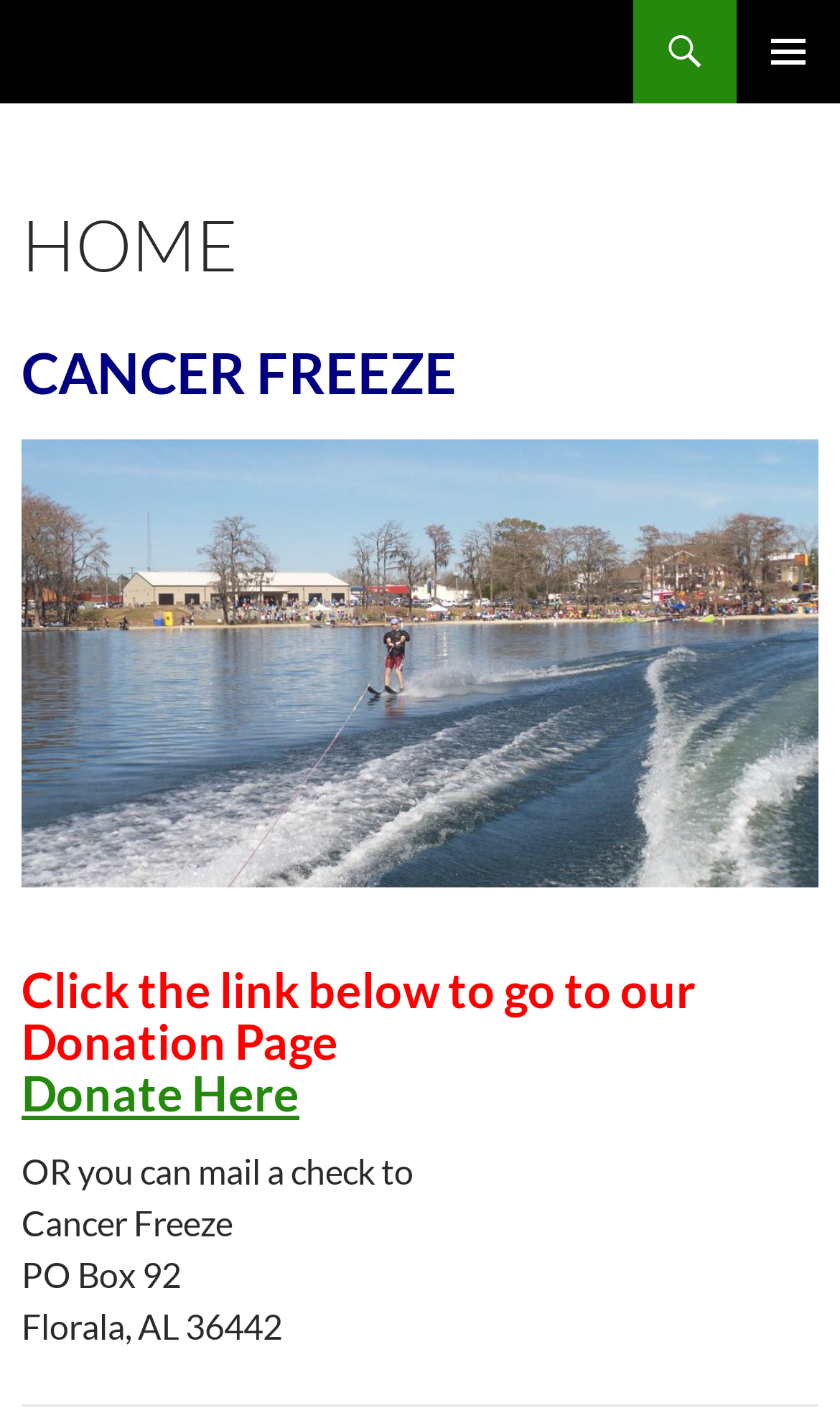What is the primary menu button icon?
Refer to the image and provide a one-word or short phrase answer.

uf419